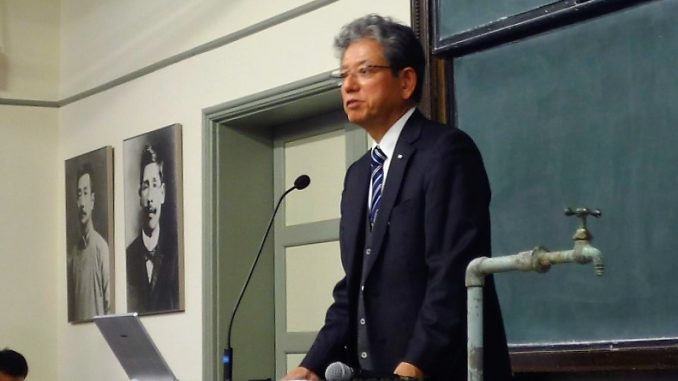Elaborate on all the features and components visible in the image.

The image captures a moment from the "Workshop in commemoration of the 110th Anniversary of Lu Xun studying at Tohoku University," held on October 21, 2014. A speaker, dressed in formal attire with a suit and tie, stands behind a podium, addressing the audience in a lecture hall adorned with historical photographs on the walls. These images likely represent notable figures or moments relevant to Lu Xun's legacy. 

The environment appears academic, characterized by a traditional classroom setting, complete with a chalkboard. A microphone and a laptop are placed on the podium, indicating a formal presentation. This workshop aimed to honor Lu Xun's contributions to literature and commemorated his time studying at Sendai Medical College, which is now part of Tohoku University. The event drew approximately 90 attendees, including dignitaries related to Lu Xun’s legacy and faculty members, showcasing the profound ties between the university and Lu Xun's heritage.